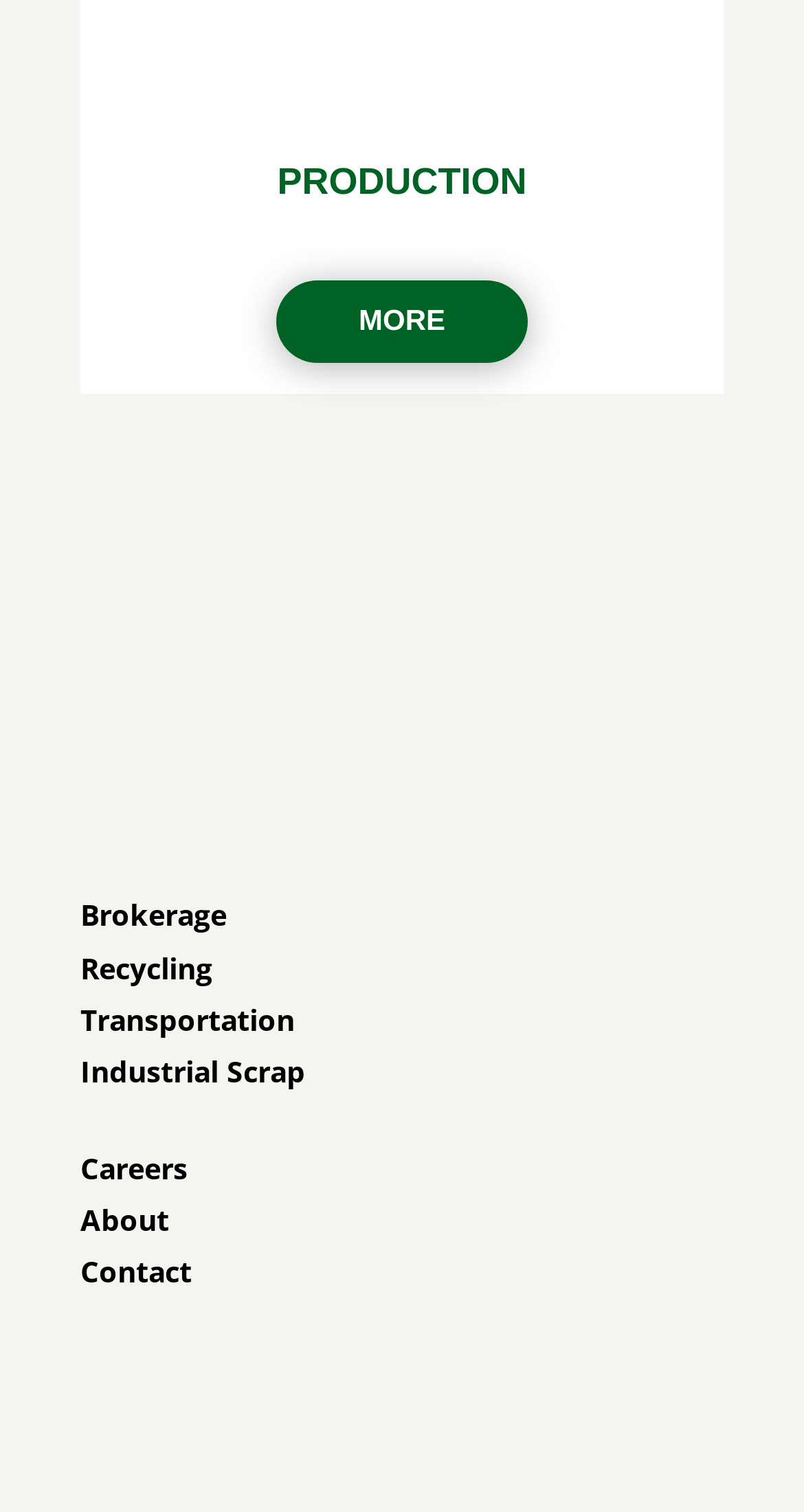What is the text of the first heading?
Answer the question in as much detail as possible.

The first heading is located at the top of the webpage with a bounding box coordinate of [0.151, 0.107, 0.849, 0.146]. The OCR text of this element is 'PRODUCTION'.